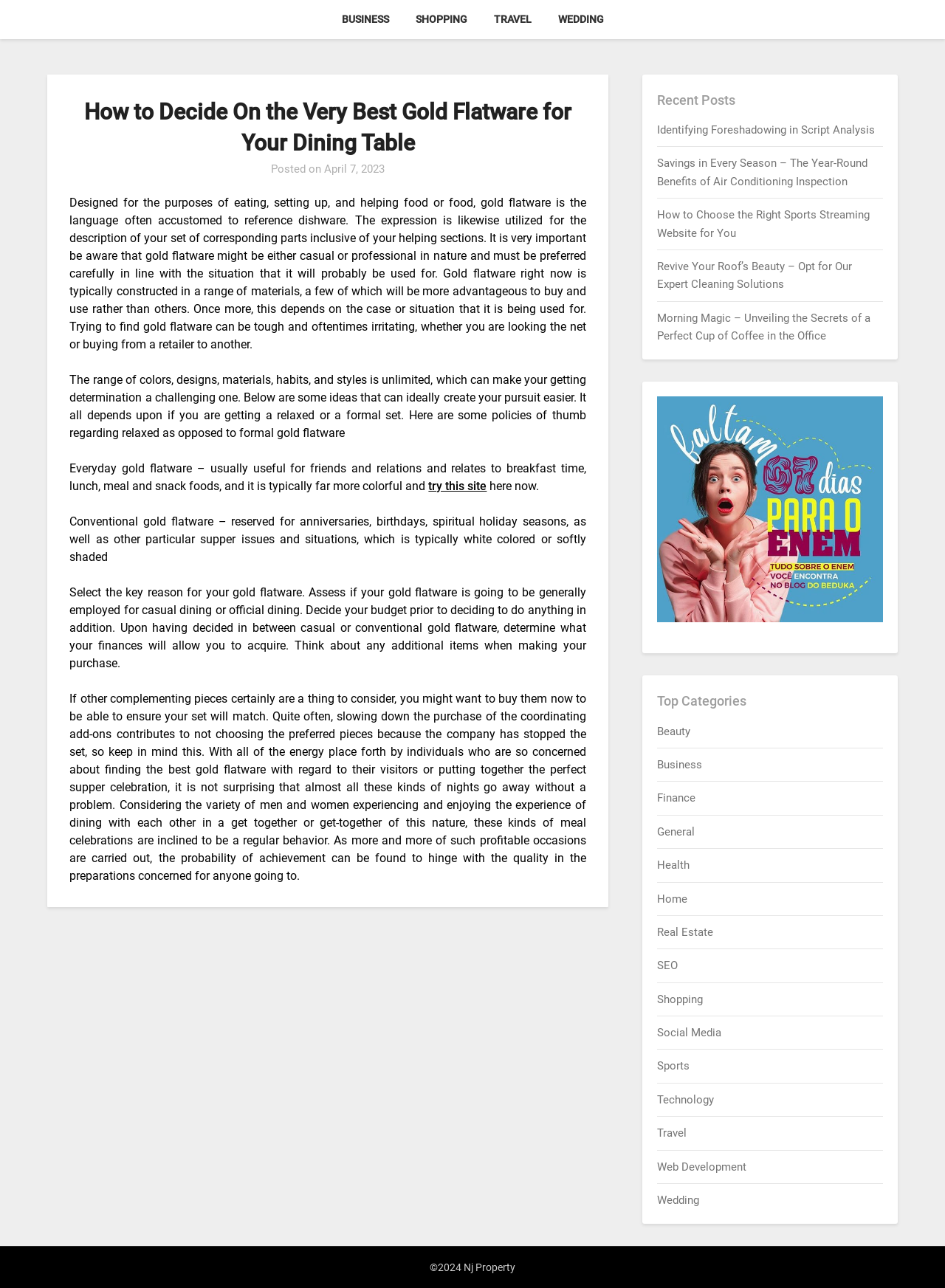Locate the bounding box coordinates of the item that should be clicked to fulfill the instruction: "Visit the link to try this site".

[0.453, 0.372, 0.515, 0.383]